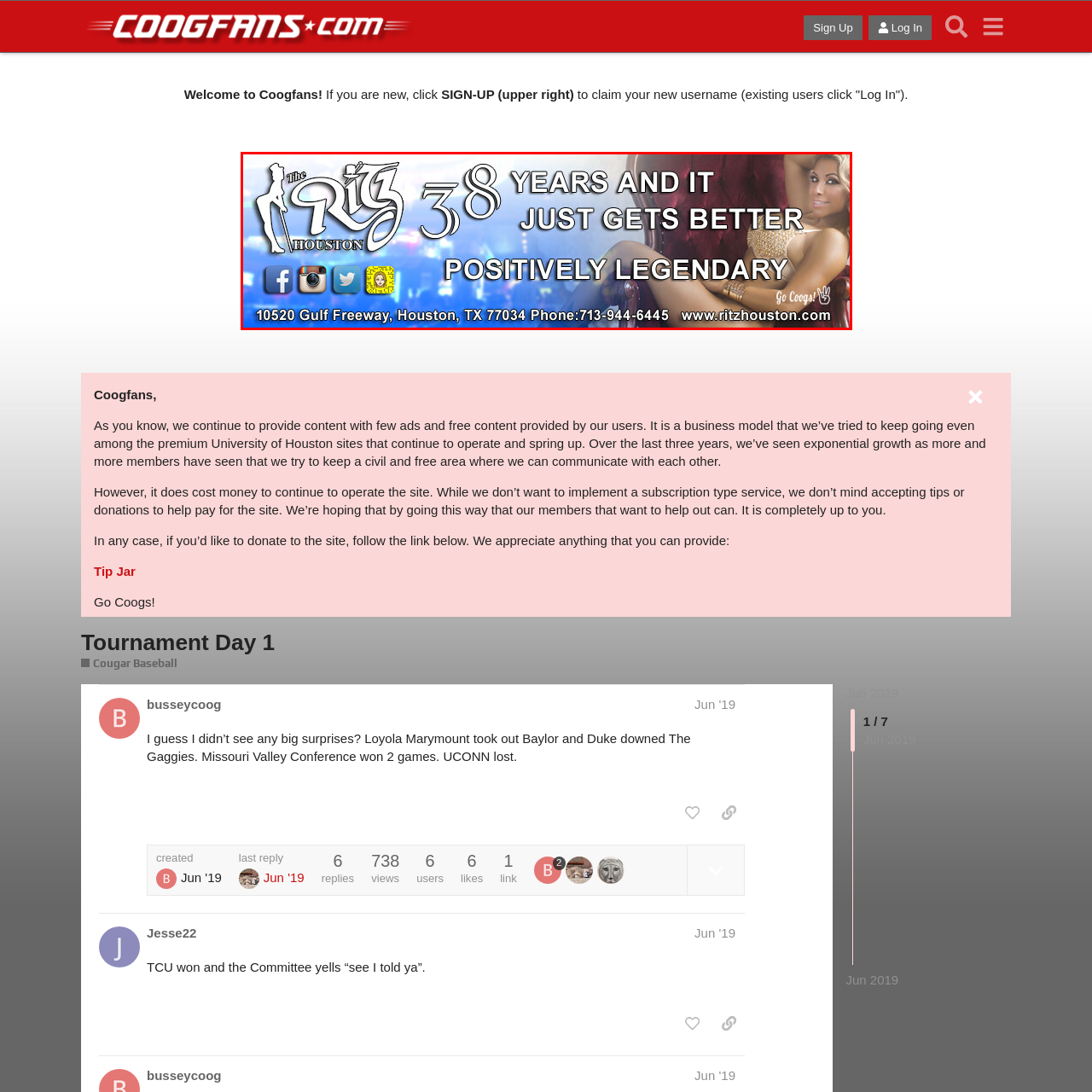What social media platforms are featured on the banner?
Please carefully analyze the image highlighted by the red bounding box and give a thorough response based on the visual information contained within that section.

The banner includes social media icons for online engagement, which are Facebook, Twitter, and Snapchat, encouraging users to interact with The Ritz Houston on these platforms.